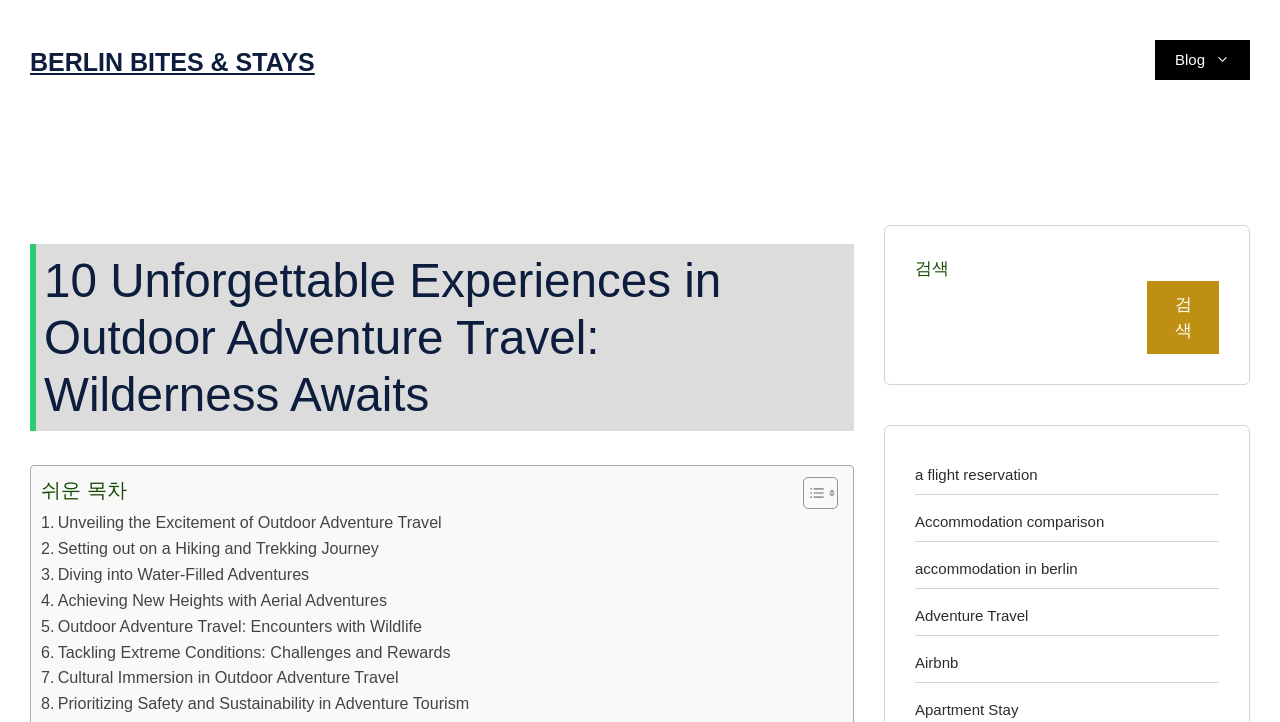What is the main topic of this webpage?
Look at the screenshot and give a one-word or phrase answer.

Outdoor Adventure Travel